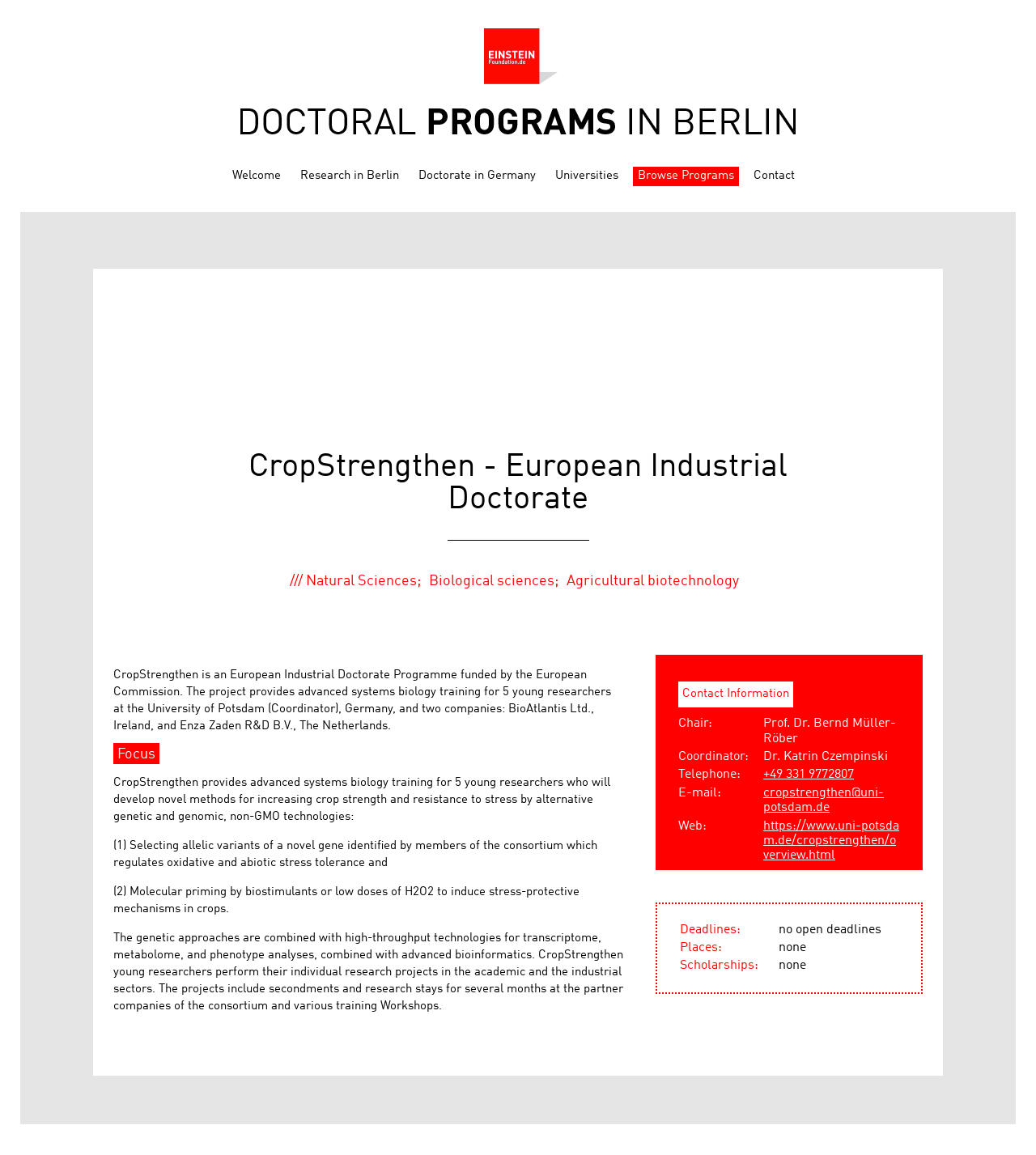Use a single word or phrase to respond to the question:
How many young researchers will receive advanced systems biology training?

5